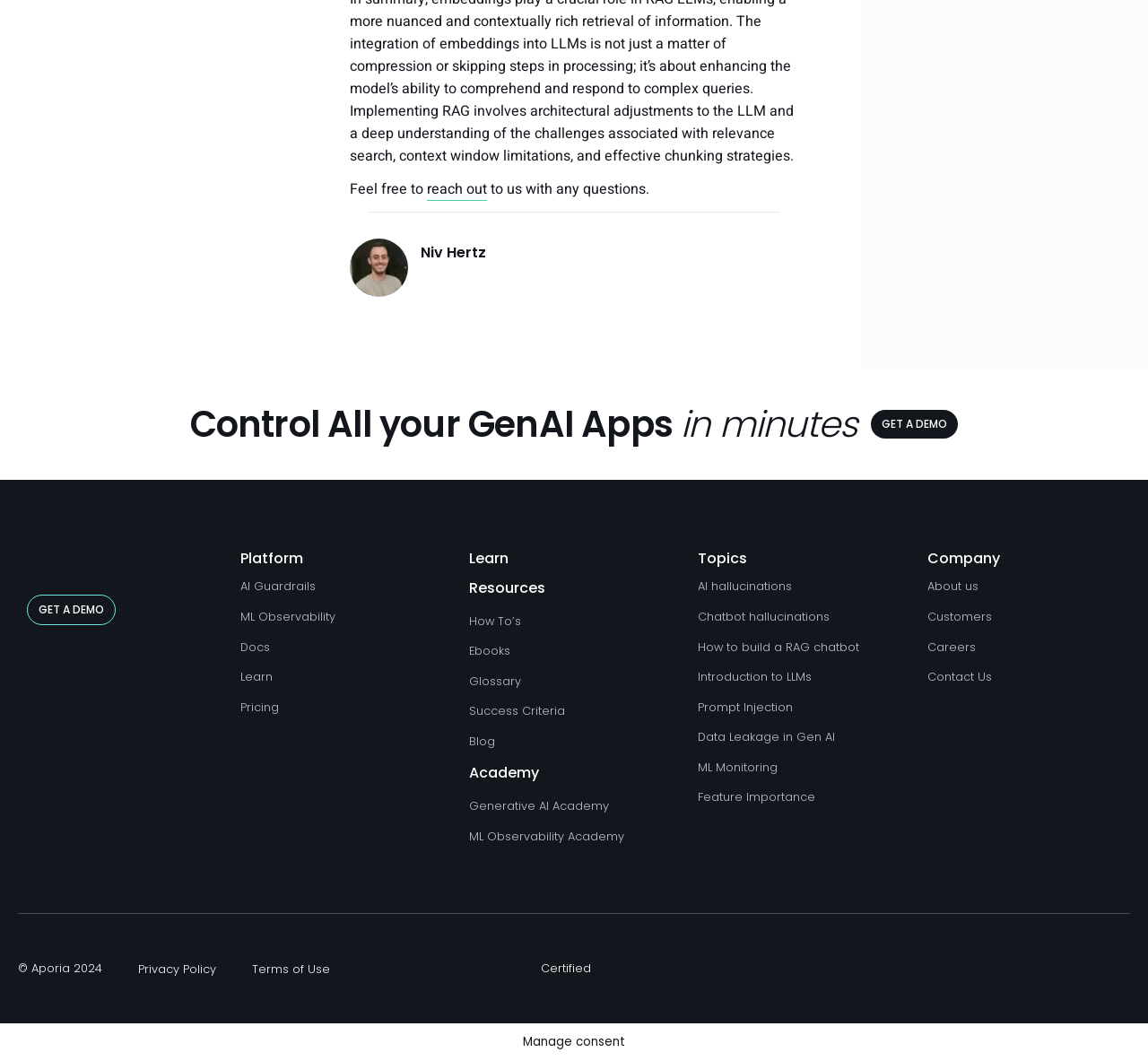Please identify the bounding box coordinates of the area I need to click to accomplish the following instruction: "Explore 'Generative AI Academy'".

[0.409, 0.749, 0.531, 0.768]